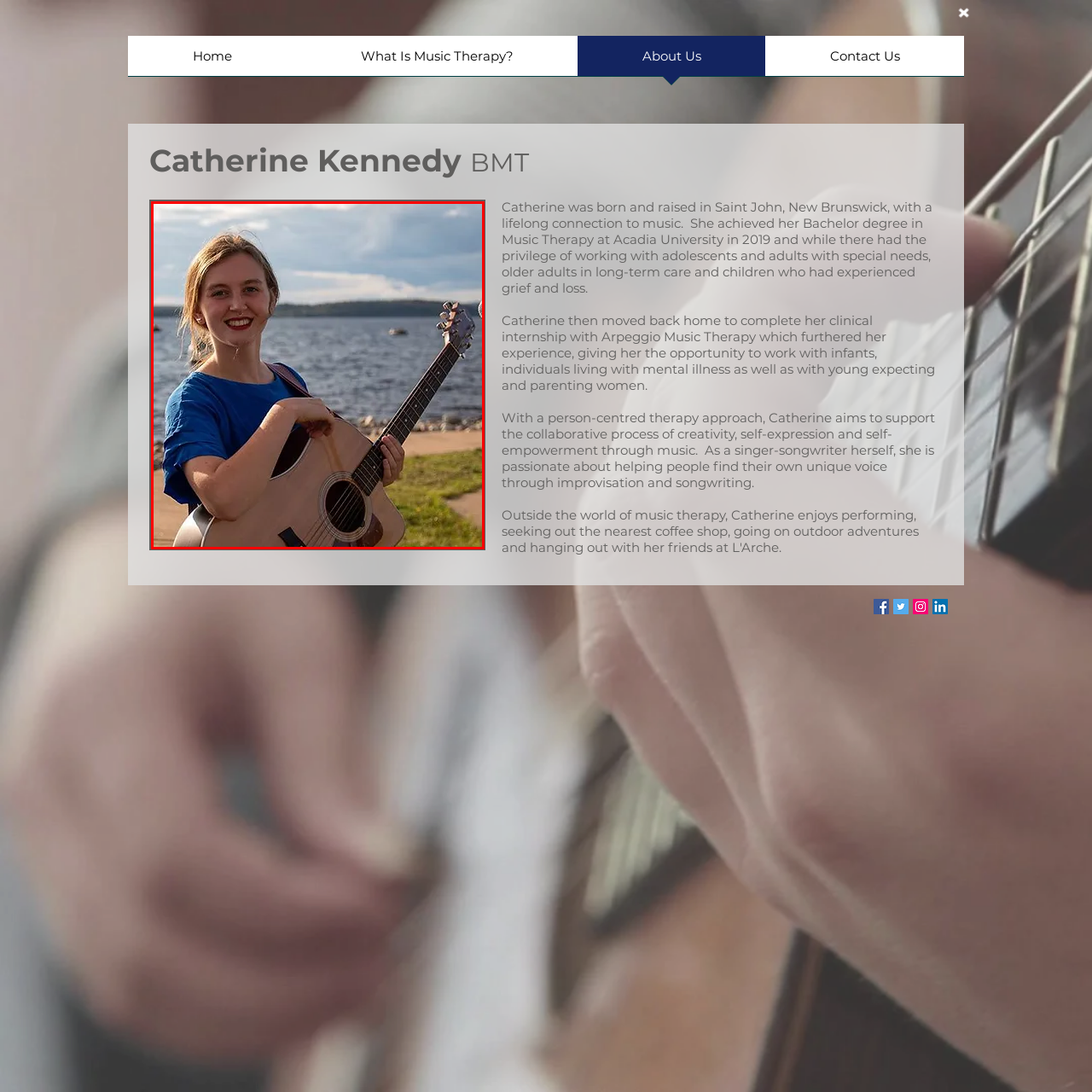Please provide a comprehensive caption for the image highlighted in the red box.

The image features a young woman with a joyful expression, standing by a serene body of water. She wears a bright blue shirt and holds an acoustic guitar, showcasing her passion for music. The background captures a picturesque view, with gentle waves and a cloudy sky, hinting at a peaceful outdoor setting. This setting reflects her connection to music and creativity, likely aligning with her work in music therapy as mentioned on the webpage. Her demeanor exudes enthusiasm and warmth, inviting viewers to appreciate the therapeutic power of music in enhancing self-expression and empowerment.